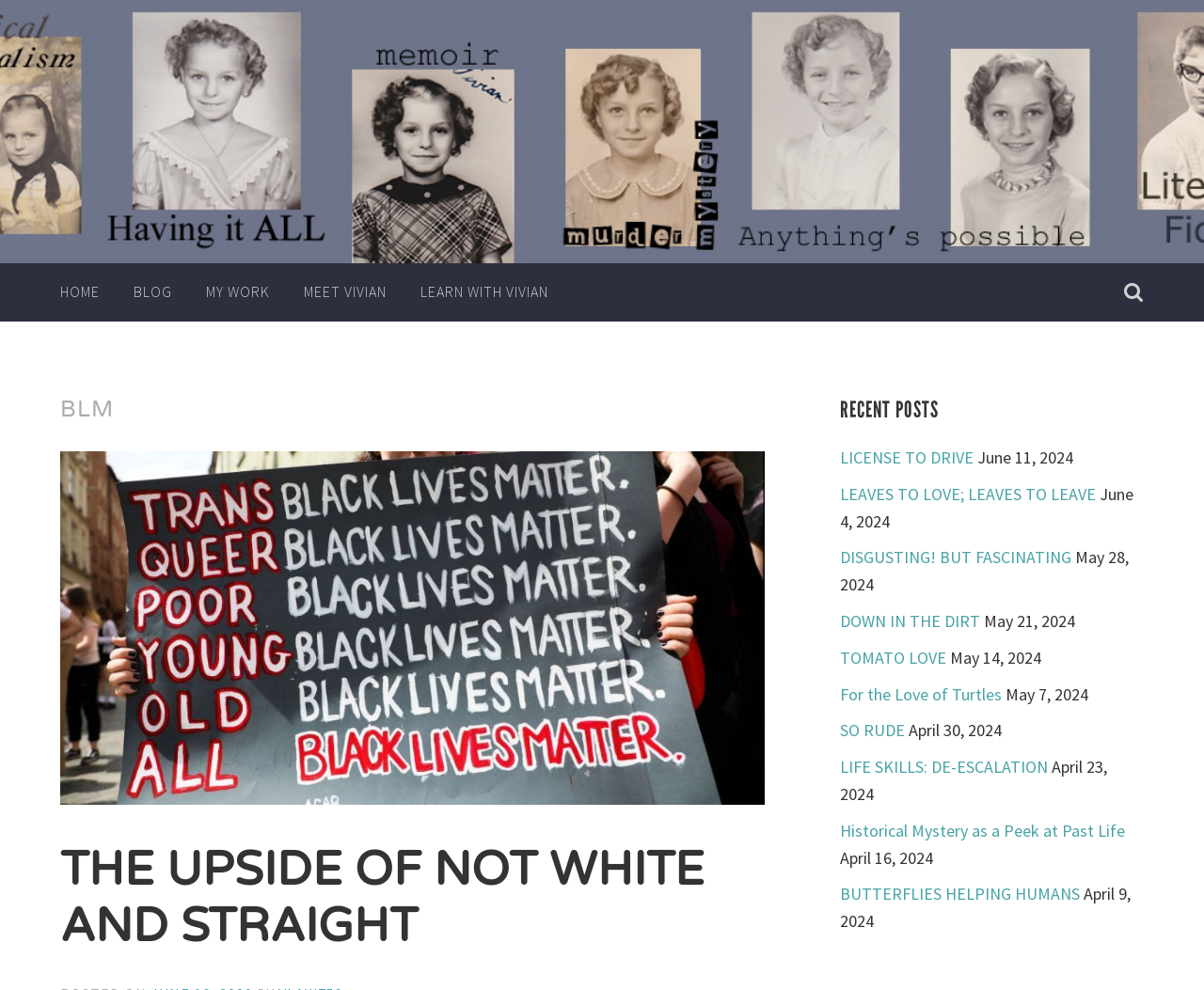Locate the bounding box coordinates of the element that needs to be clicked to carry out the instruction: "view LICENSE TO DRIVE post". The coordinates should be given as four float numbers ranging from 0 to 1, i.e., [left, top, right, bottom].

[0.698, 0.451, 0.809, 0.473]